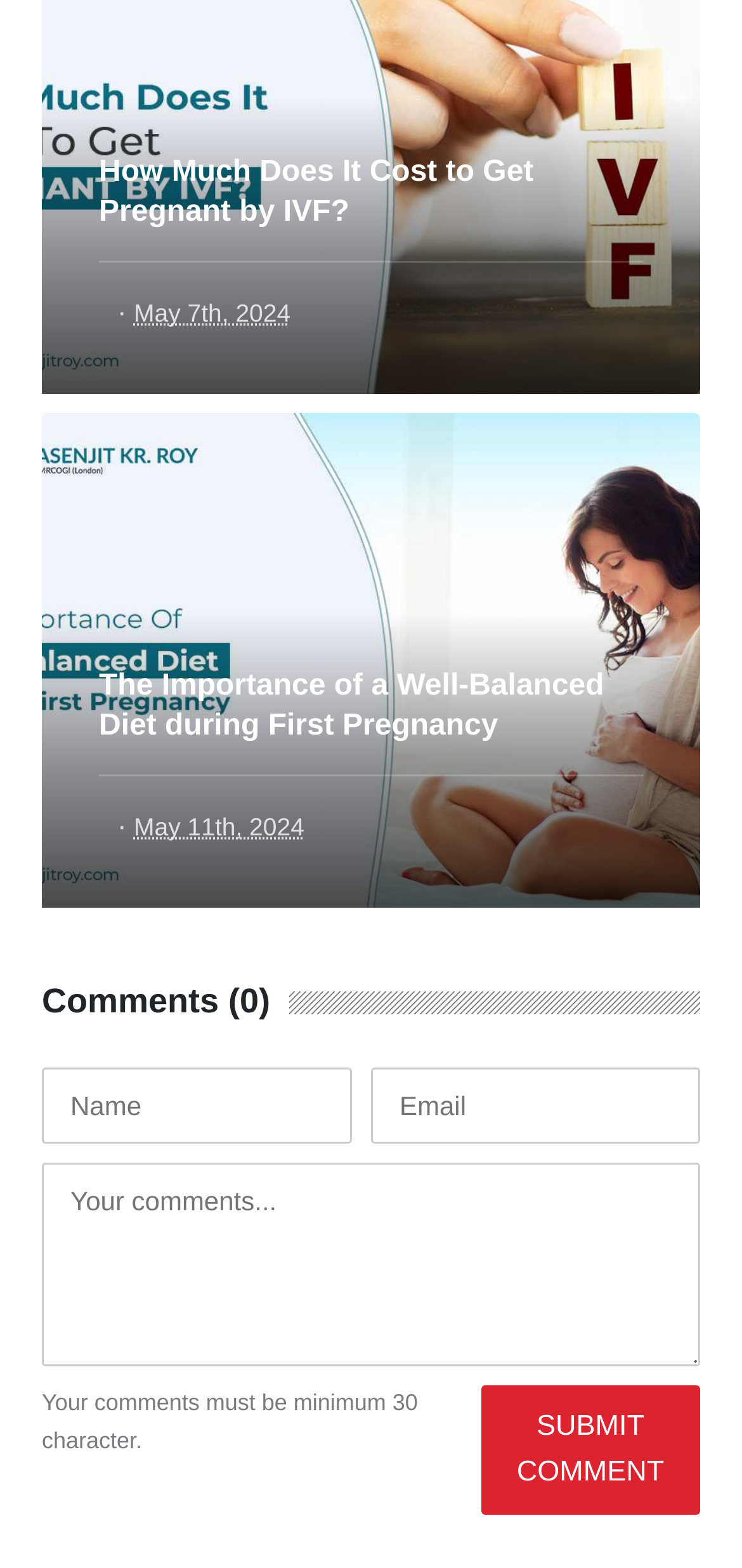Provide a brief response using a word or short phrase to this question:
What is the button label for submitting comments?

SUBMIT COMMENT